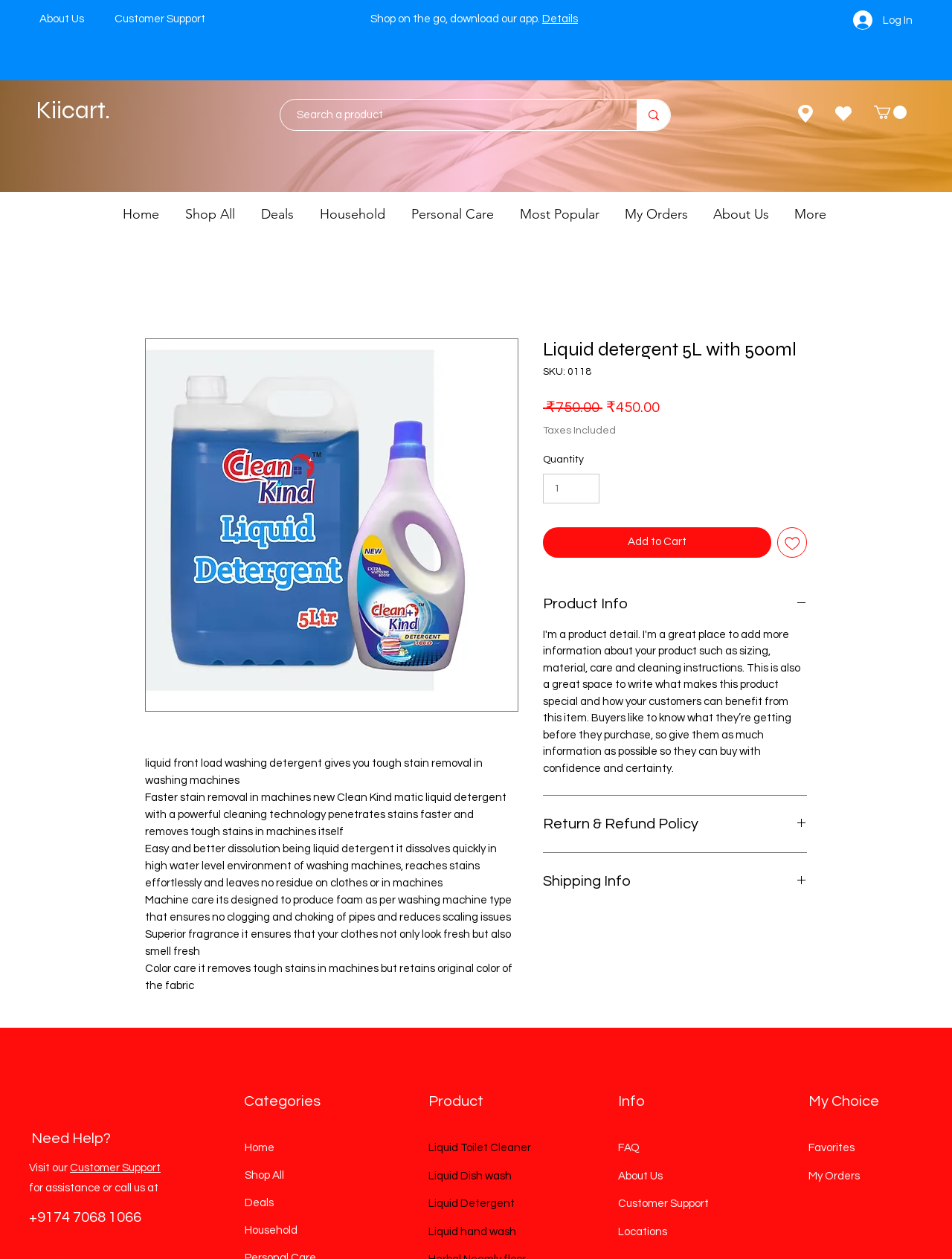Summarize the contents and layout of the webpage in detail.

This webpage is an online shopping platform, specifically showcasing a product page for "Liquid detergent 5L with 500ml". At the top, there are navigation links to "About Us", "Customer Support", and a "Log In" button. A search bar is also present, accompanied by a "Search a product" button.

Below the navigation section, there is a slideshow region with a "Details" link. The main content area is divided into two sections. On the left, there is a product image, and on the right, there are several paragraphs of text describing the product's features, including its ability to remove tough stains, its easy dissolution, and its machine care properties.

Underneath the product description, there are details about the product, including its SKU, price (₹750.00, with a sale price of ₹450.00), and a "Quantity" selector. There are also buttons to "Add to Cart", "Add to Wishlist", and access "Product Info", "Return & Refund Policy", and "Shipping Info".

At the bottom of the page, there are links to "Kiicart" and a "Need Help?" section with a link to "Customer Support" and a phone number. There are also categories listed, including "Home", "Shop All", "Deals", and "Household", as well as a "Product" section with links to related products. Finally, there is an "Info" section with links to "FAQ", "About Us", and "Customer Support".